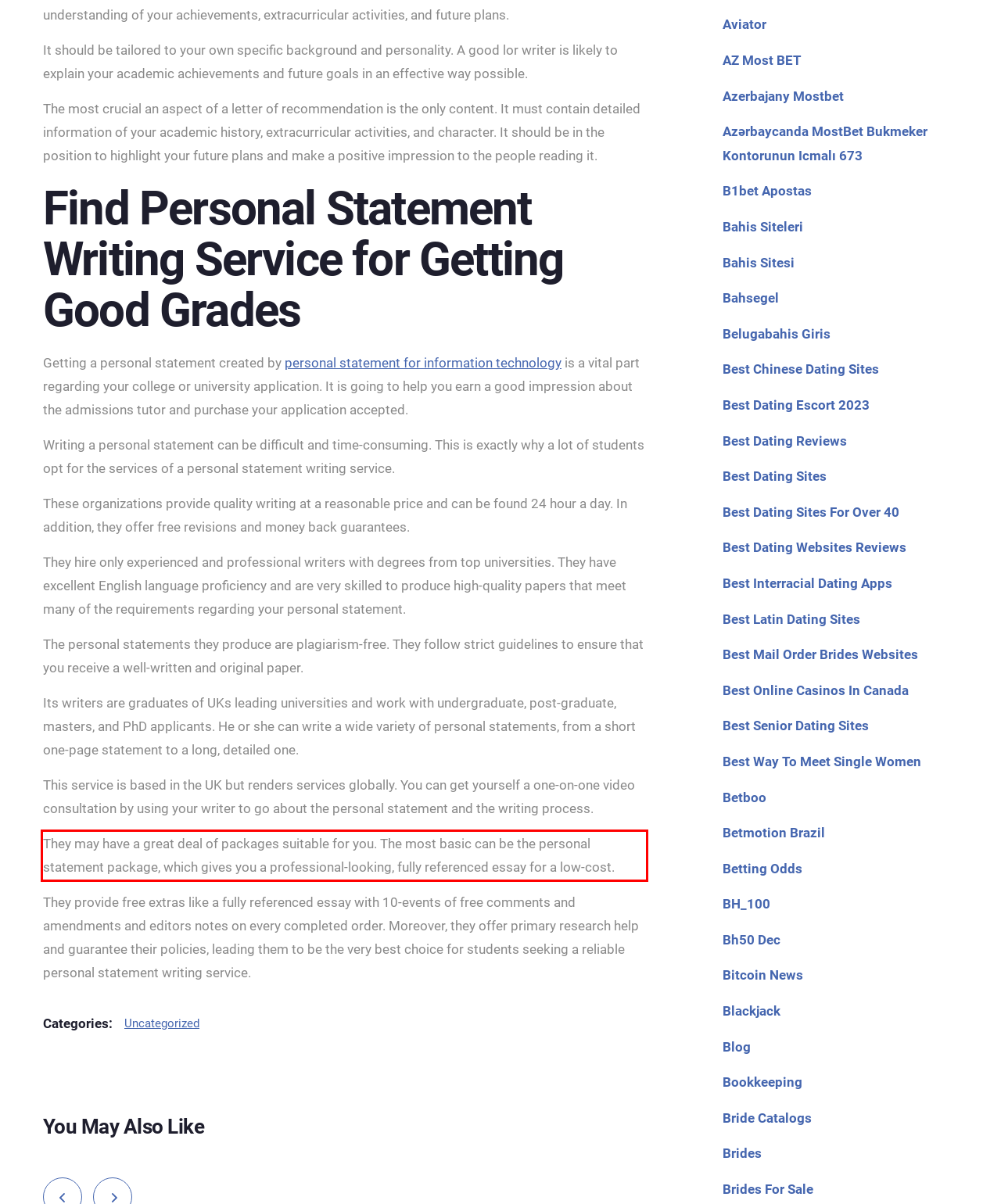Perform OCR on the text inside the red-bordered box in the provided screenshot and output the content.

They may have a great deal of packages suitable for you. The most basic can be the personal statement package, which gives you a professional-looking, fully referenced essay for a low-cost.